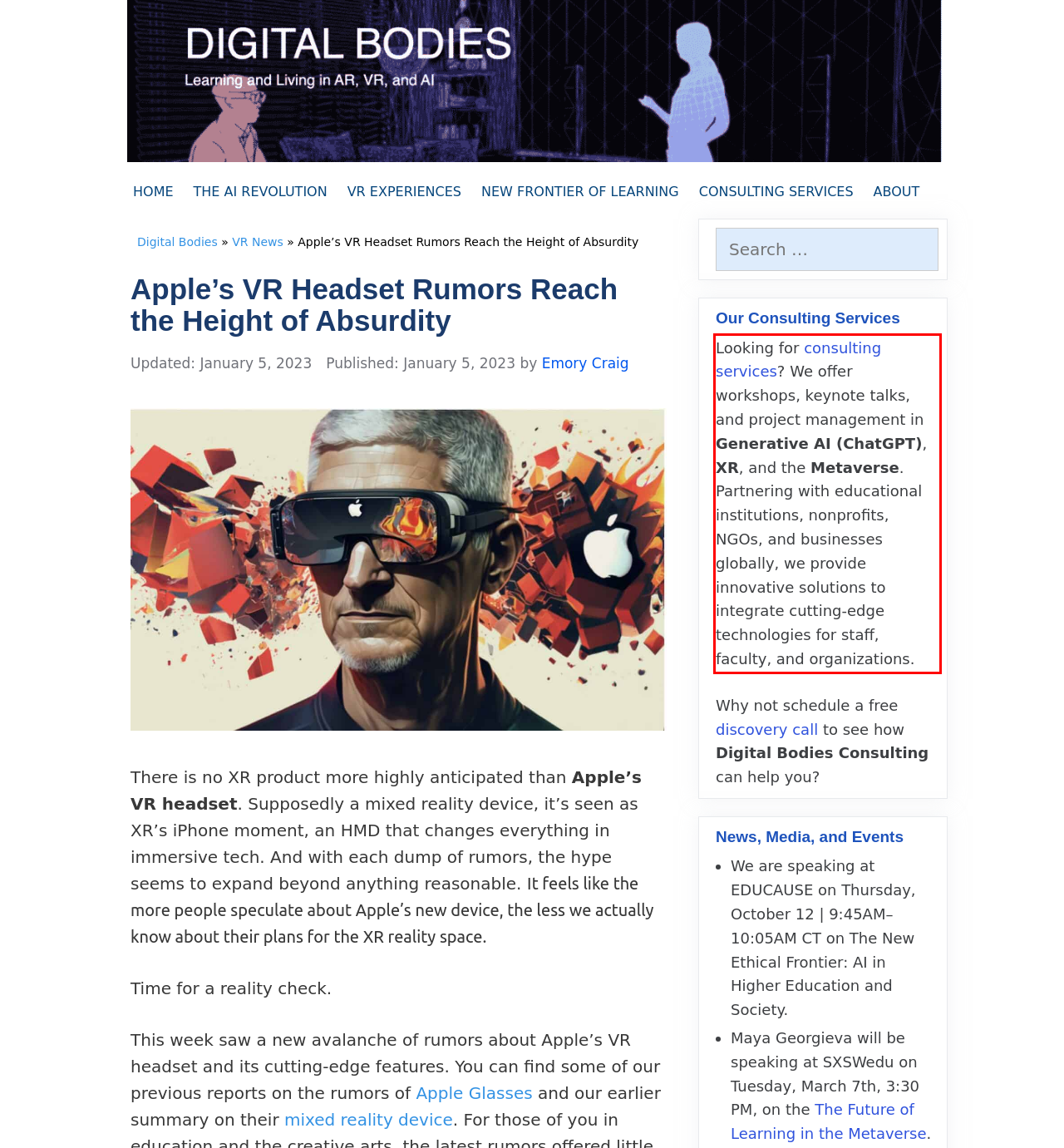Using the provided webpage screenshot, identify and read the text within the red rectangle bounding box.

Looking for consulting services? We offer workshops, keynote talks, and project management in Generative AI (ChatGPT), XR, and the Metaverse. Partnering with educational institutions, nonprofits, NGOs, and businesses globally, we provide innovative solutions to integrate cutting-edge technologies for staff, faculty, and organizations.